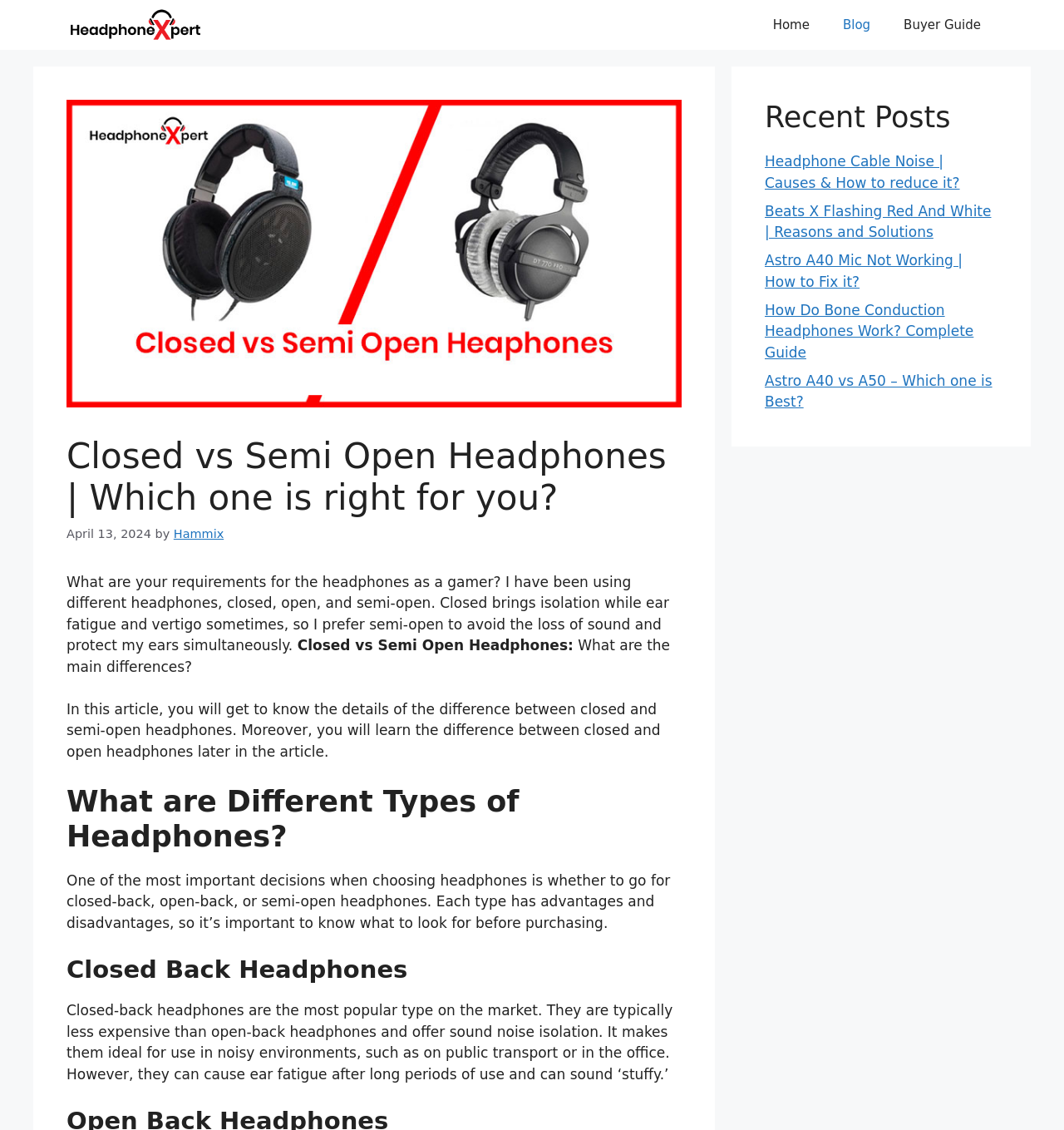Using the element description: "Buyer Guide", determine the bounding box coordinates. The coordinates should be in the format [left, top, right, bottom], with values between 0 and 1.

[0.834, 0.0, 0.938, 0.044]